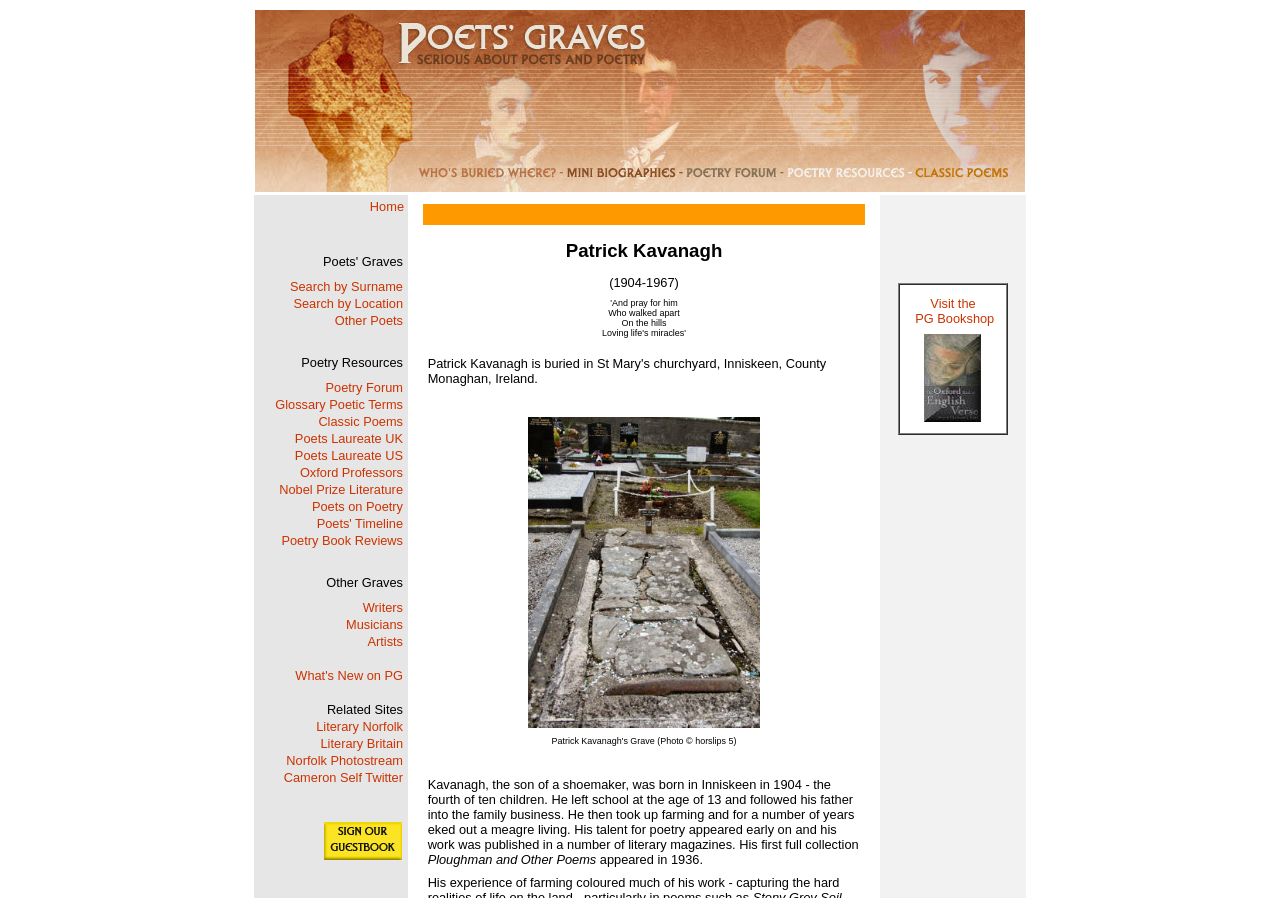What is the purpose of the 'Poetry Forum' link?
Based on the image, provide your answer in one word or phrase.

To join a forum